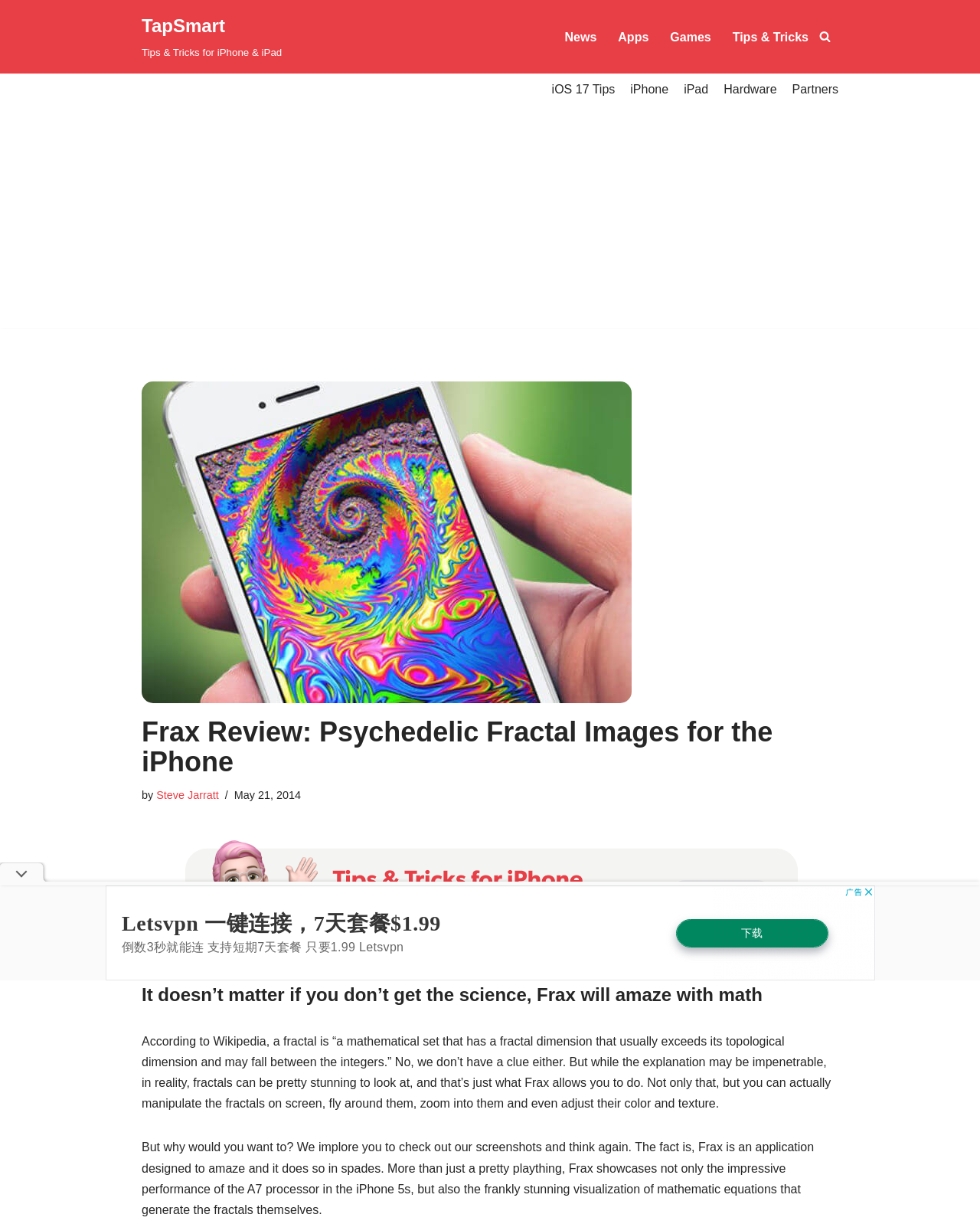Find the bounding box coordinates of the element I should click to carry out the following instruction: "Click on the 'News' link".

[0.576, 0.022, 0.609, 0.038]